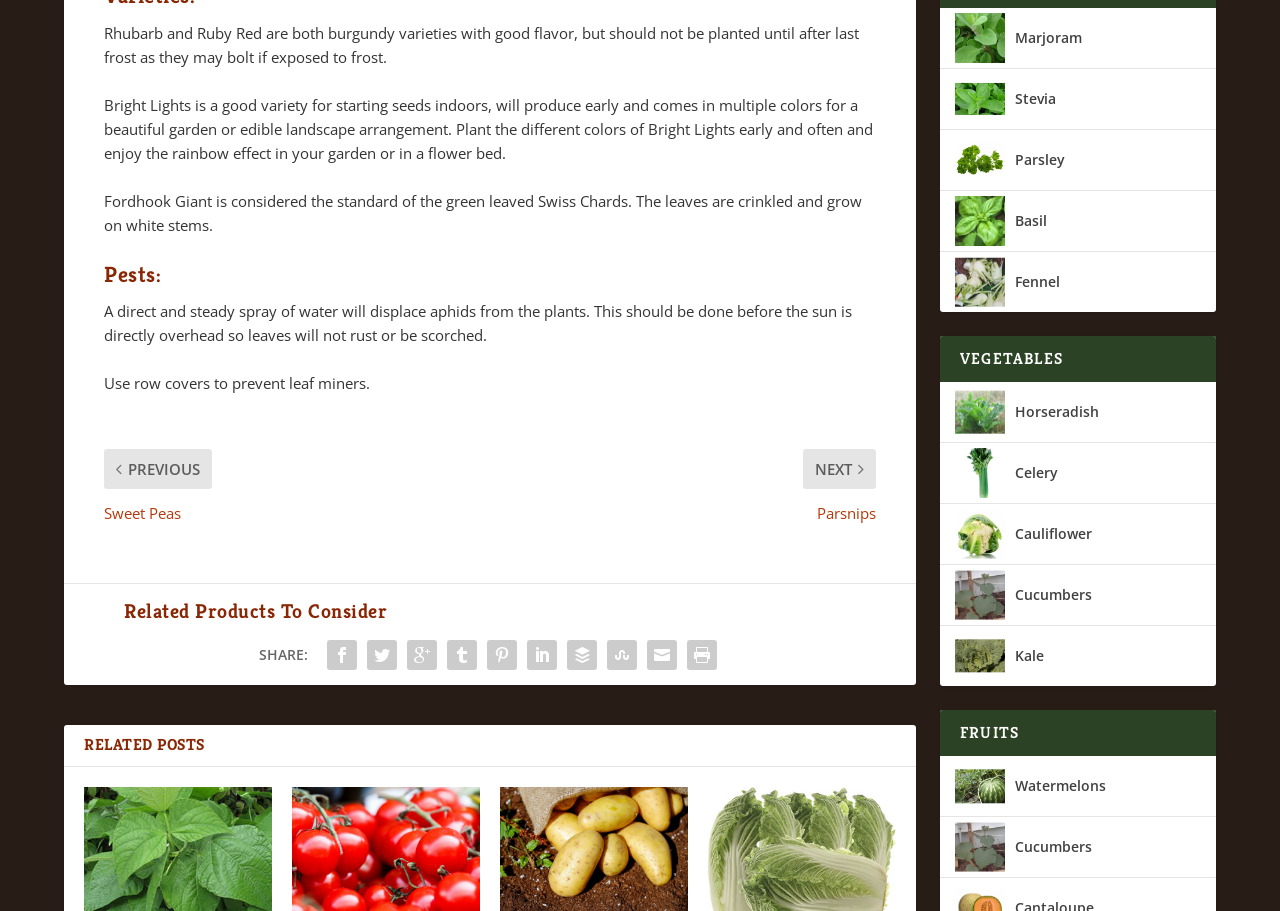Please mark the bounding box coordinates of the area that should be clicked to carry out the instruction: "Read about growing marjoram".

[0.746, 0.014, 0.785, 0.069]